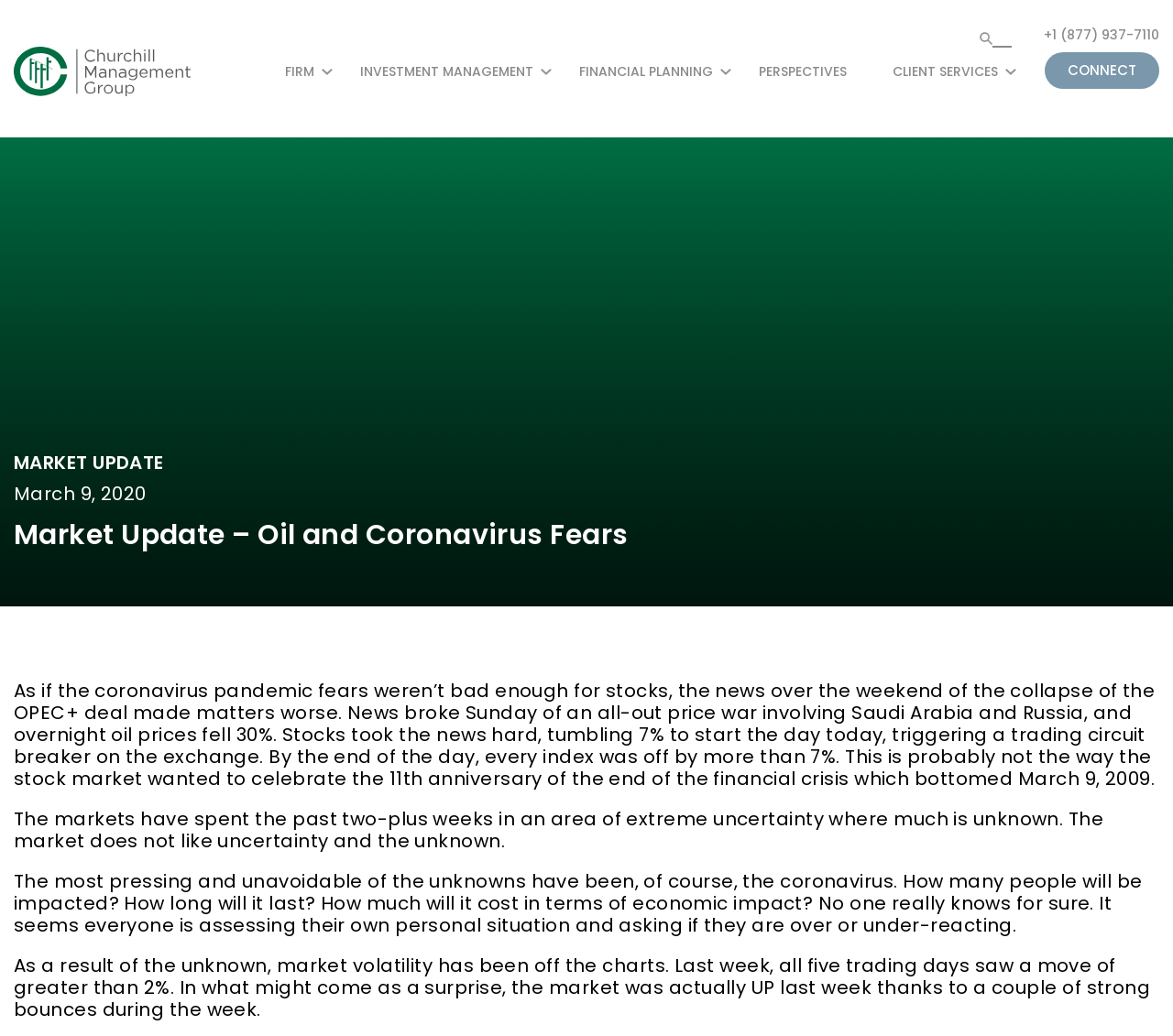Predict the bounding box coordinates of the UI element that matches this description: "+1 (877) 937-7110". The coordinates should be in the format [left, top, right, bottom] with each value between 0 and 1.

[0.89, 0.027, 0.988, 0.041]